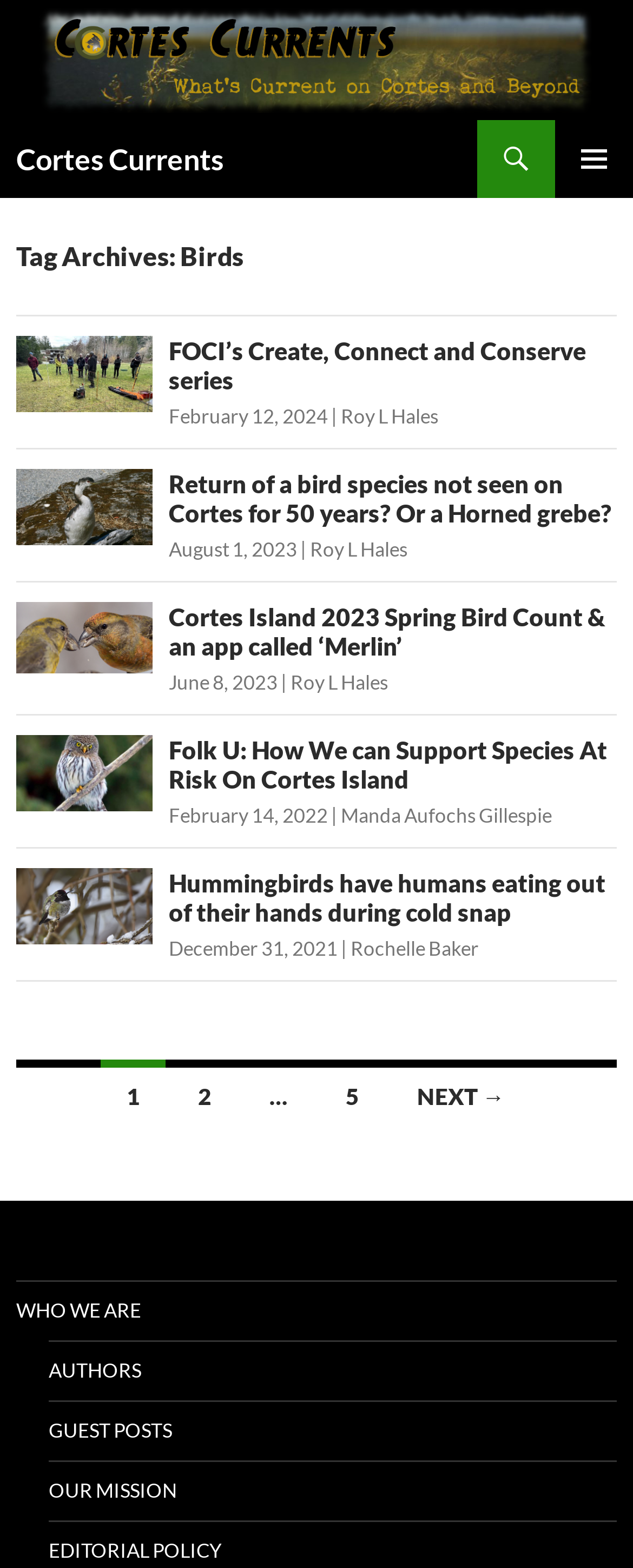Please identify the bounding box coordinates of the element that needs to be clicked to execute the following command: "Learn about the authors". Provide the bounding box using four float numbers between 0 and 1, formatted as [left, top, right, bottom].

[0.077, 0.856, 0.974, 0.893]